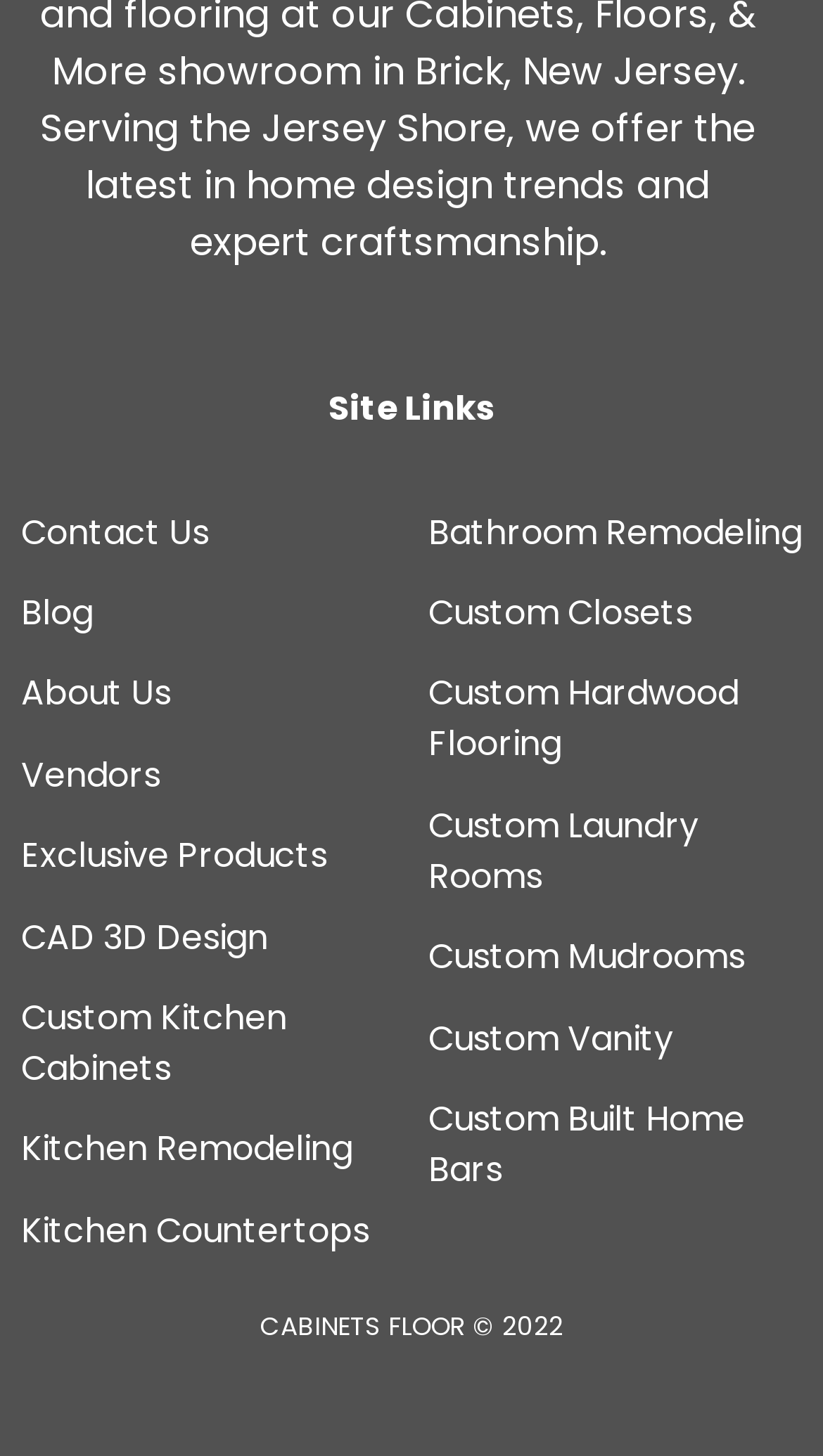How many columns of links are there in the site links section?
Based on the image, provide your answer in one word or phrase.

2